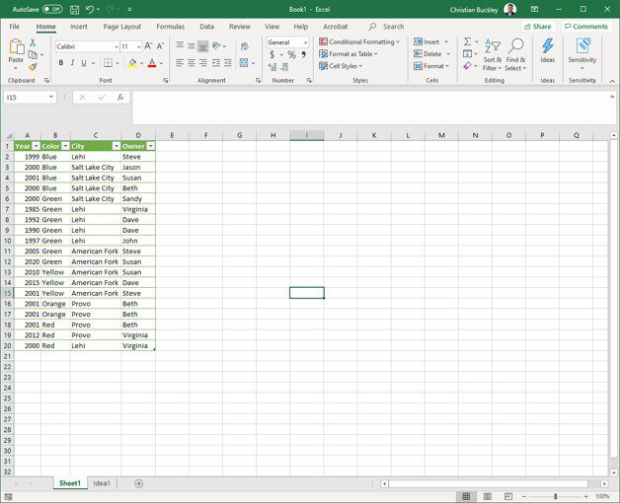Break down the image into a detailed narrative.

The image displays a Microsoft Excel spreadsheet titled "Book1." The sheet features a table that organizes data across several columns, including "Year," "Color," "City," and "Owner." Each row corresponds to individual records, showcasing various colors associated with different cities and their respective owners. The user interface of Excel is visible at the top, featuring standard tools for file management, formatting, and data manipulation. The layout indicates an ongoing task, as highlighted cells indicate active selections or edits. This visual representation underlines the tool's capability to manage and analyze data efficiently. The image is specifically related to using Excel's features for data visualization as referenced in the accompanying text about the "Visualize your Data with Ideas in Excel."